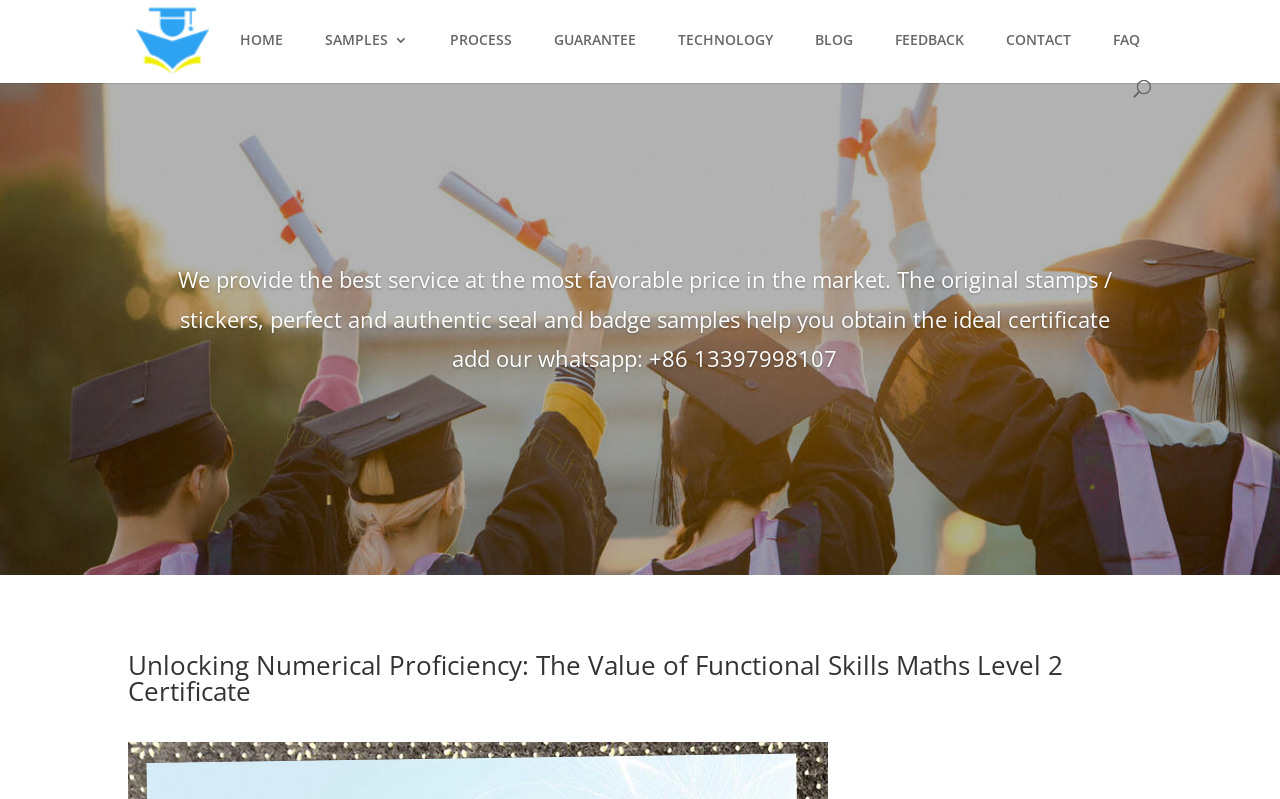Could you determine the bounding box coordinates of the clickable element to complete the instruction: "Search for a diploma"? Provide the coordinates as four float numbers between 0 and 1, i.e., [left, top, right, bottom].

[0.1, 0.0, 0.9, 0.001]